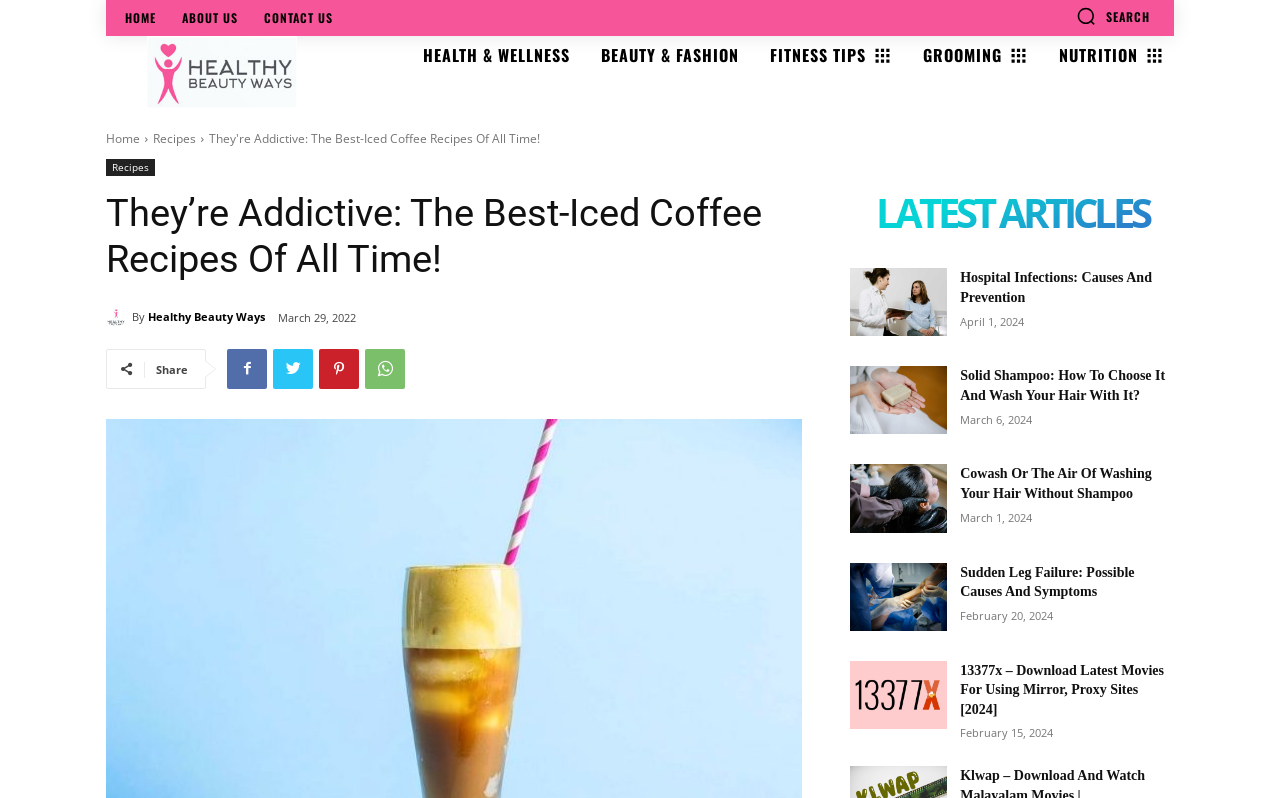Review the image closely and give a comprehensive answer to the question: What is the date of the article 'Hospital Infections: Causes And Prevention'?

According to the time element next to the link 'Hospital Infections: Causes And Prevention', the date of the article is April 1, 2024.